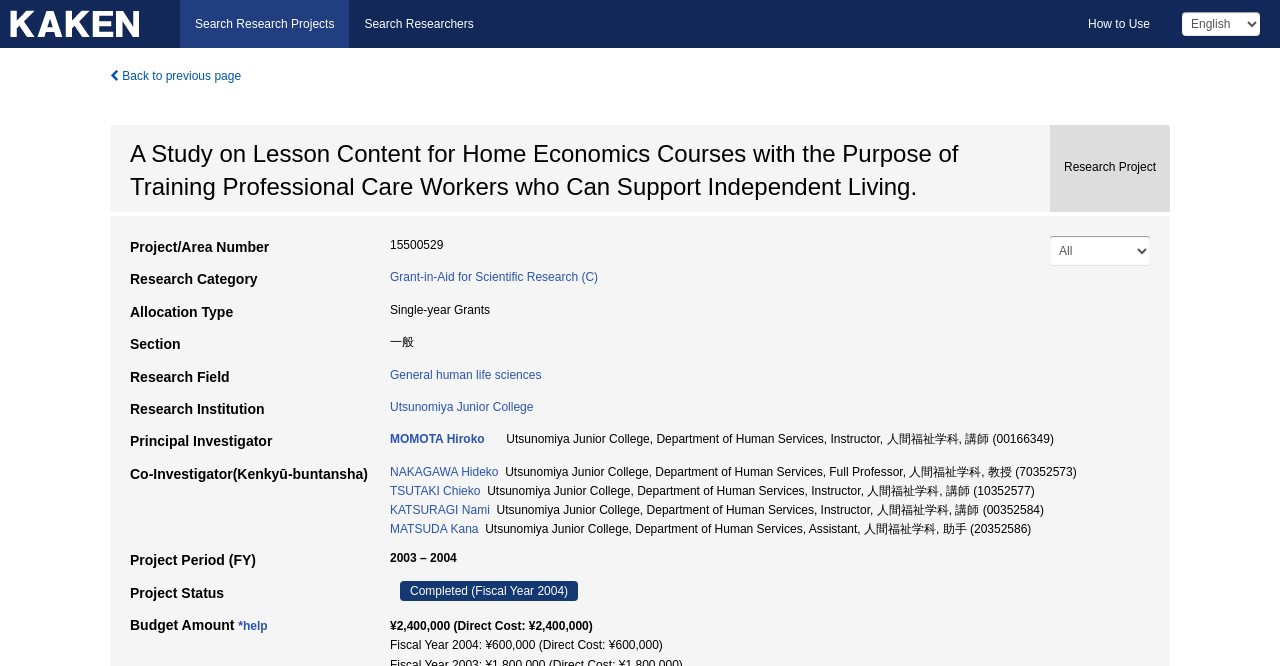Summarize the webpage comprehensively, mentioning all visible components.

This webpage appears to be a research project page, specifically detailing a study on lesson content for home economics courses with the purpose of training professional care workers who can support independent living. 

At the top of the page, there are several links, including "Search Research Projects", "Search Researchers", and "How to Use". There is also a combobox and a link to go back to the previous page.

Below these links, the title of the research project is displayed prominently. Underneath the title, there is a section labeled "Research Project" with a combobox and several rows of information. Each row contains a label on the left and a corresponding value on the right. The labels include "Project/Area Number", "Research Category", "Allocation Type", "Section", "Research Field", "Research Institution", "Principal Investigator", "Co-Investigator(Kenkyū-buntansha)", and "Project Period (FY)". The values for each label are displayed in a gridcell to the right of the label.

The "Principal Investigator" section lists MOMOTA Hiroko, with a link to their profile. The "Co-Investigator(Kenkyū-buntansha)" section lists several co-investigators, each with a link to their profile. The "Project Period (FY)" section indicates that the project took place from 2003 to 2004.

At the bottom of the page, there is a section displaying the project status as "Completed" and a link to a help page. Additionally, there is a heading showing the budget for the project, ¥2,400,000.